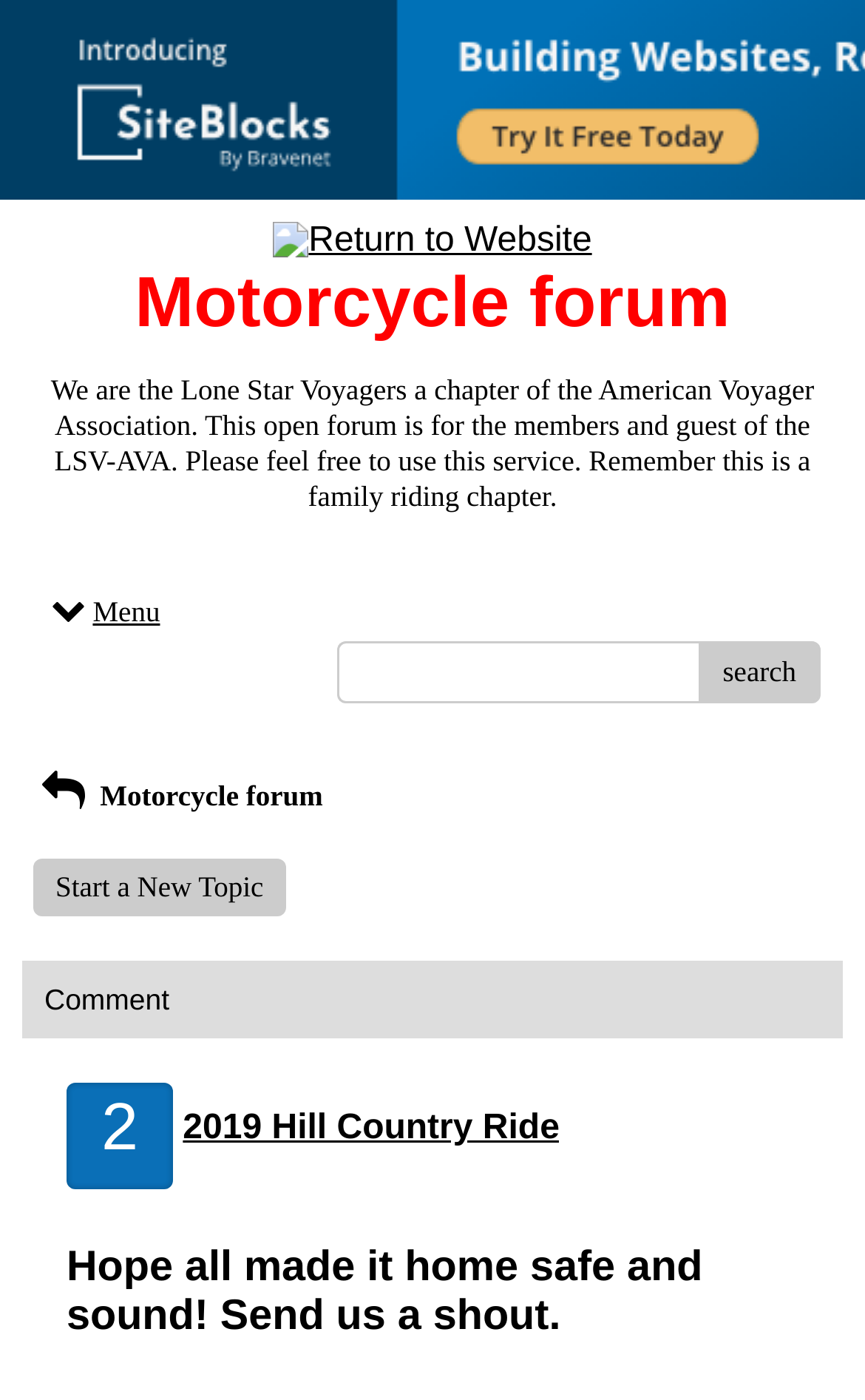Answer the following query with a single word or phrase:
What is the name of the chapter?

Lone Star Voyagers